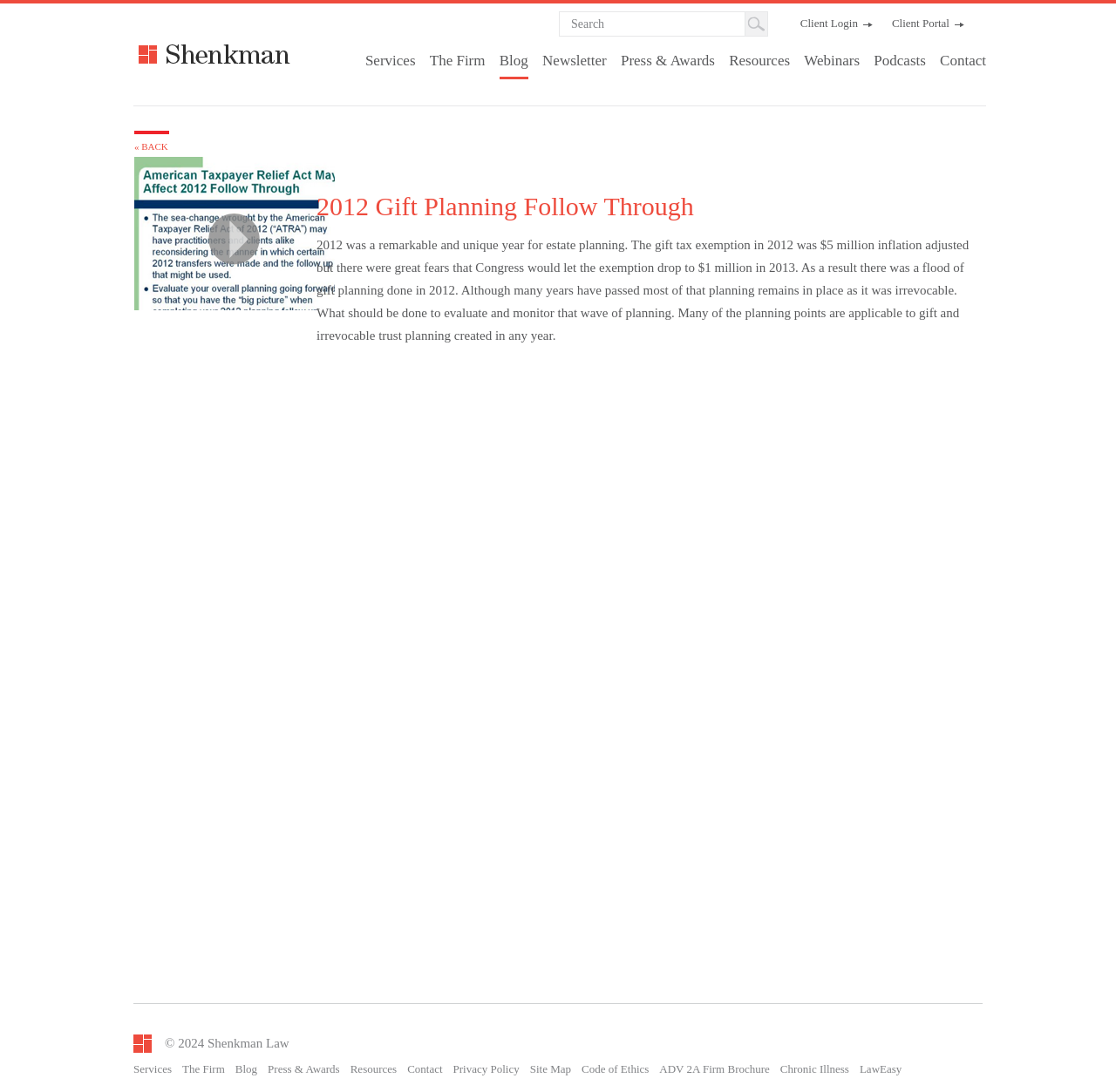Extract the bounding box coordinates of the UI element described by: "Contact". The coordinates should include four float numbers ranging from 0 to 1, e.g., [left, top, right, bottom].

[0.842, 0.048, 0.884, 0.063]